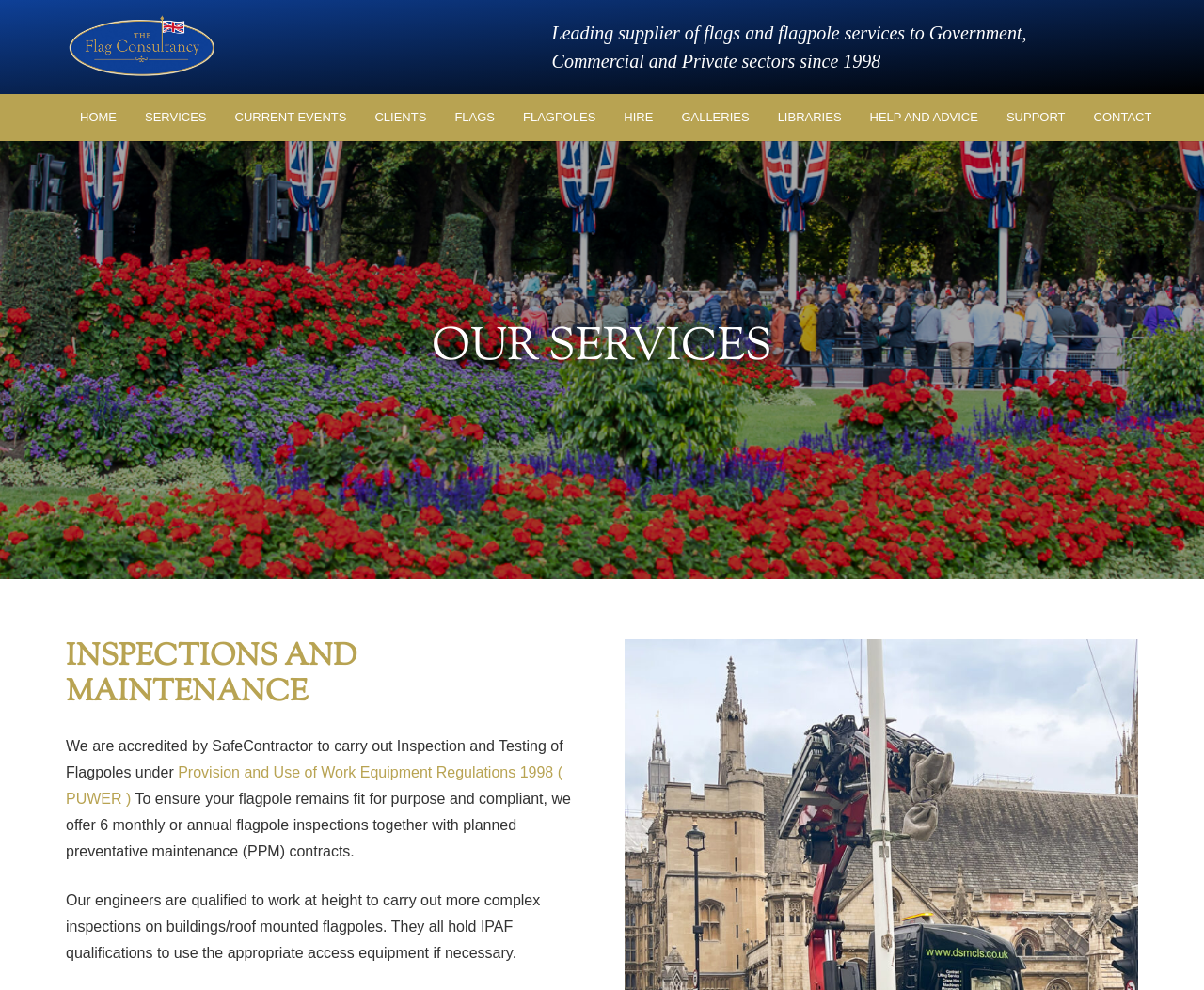Locate the bounding box coordinates of the UI element described by: "FLAGPOLES". The bounding box coordinates should consist of four float numbers between 0 and 1, i.e., [left, top, right, bottom].

[0.423, 0.095, 0.506, 0.142]